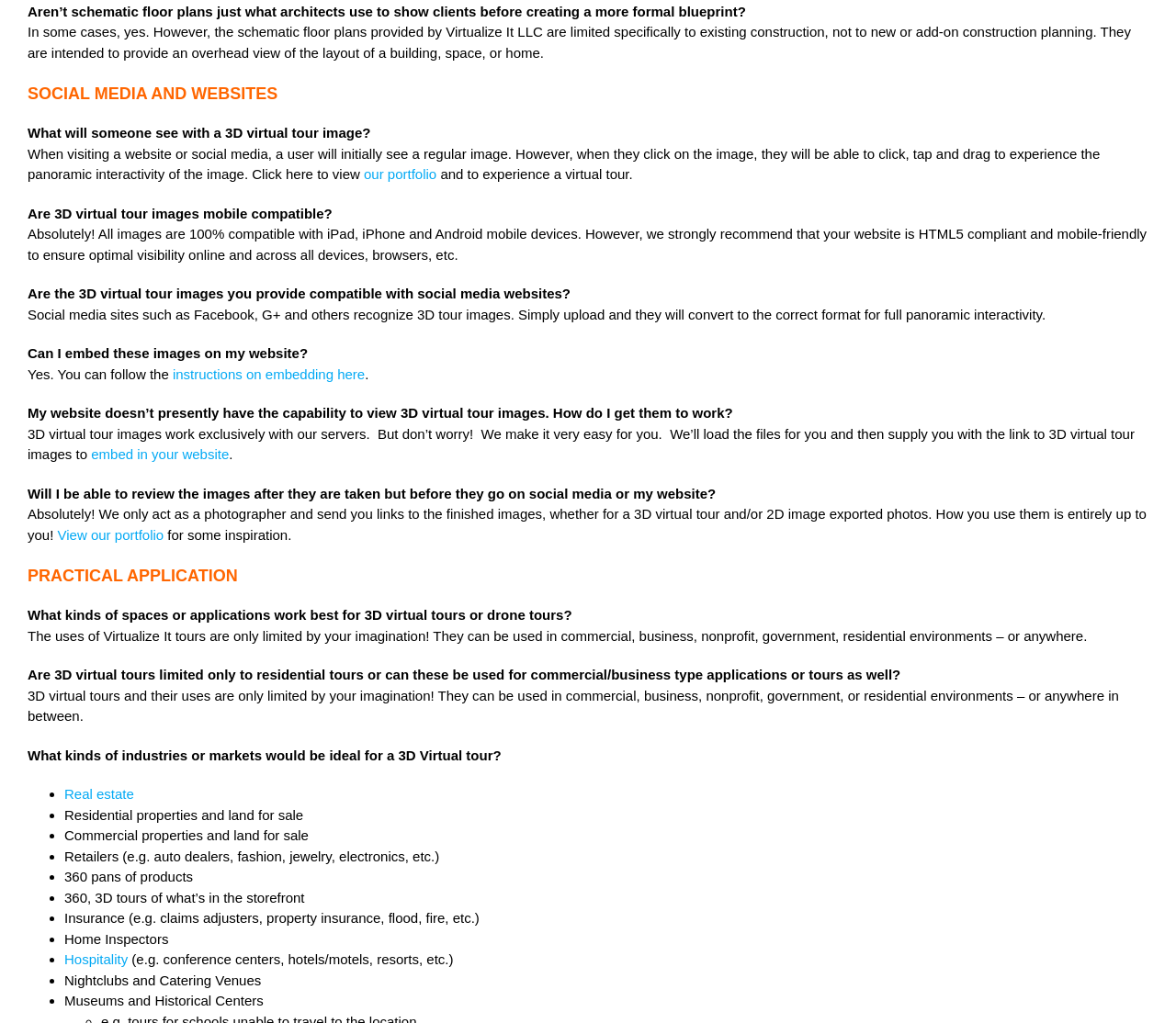Can you find the bounding box coordinates for the UI element given this description: "our portfolio"? Provide the coordinates as four float numbers between 0 and 1: [left, top, right, bottom].

[0.309, 0.163, 0.375, 0.178]